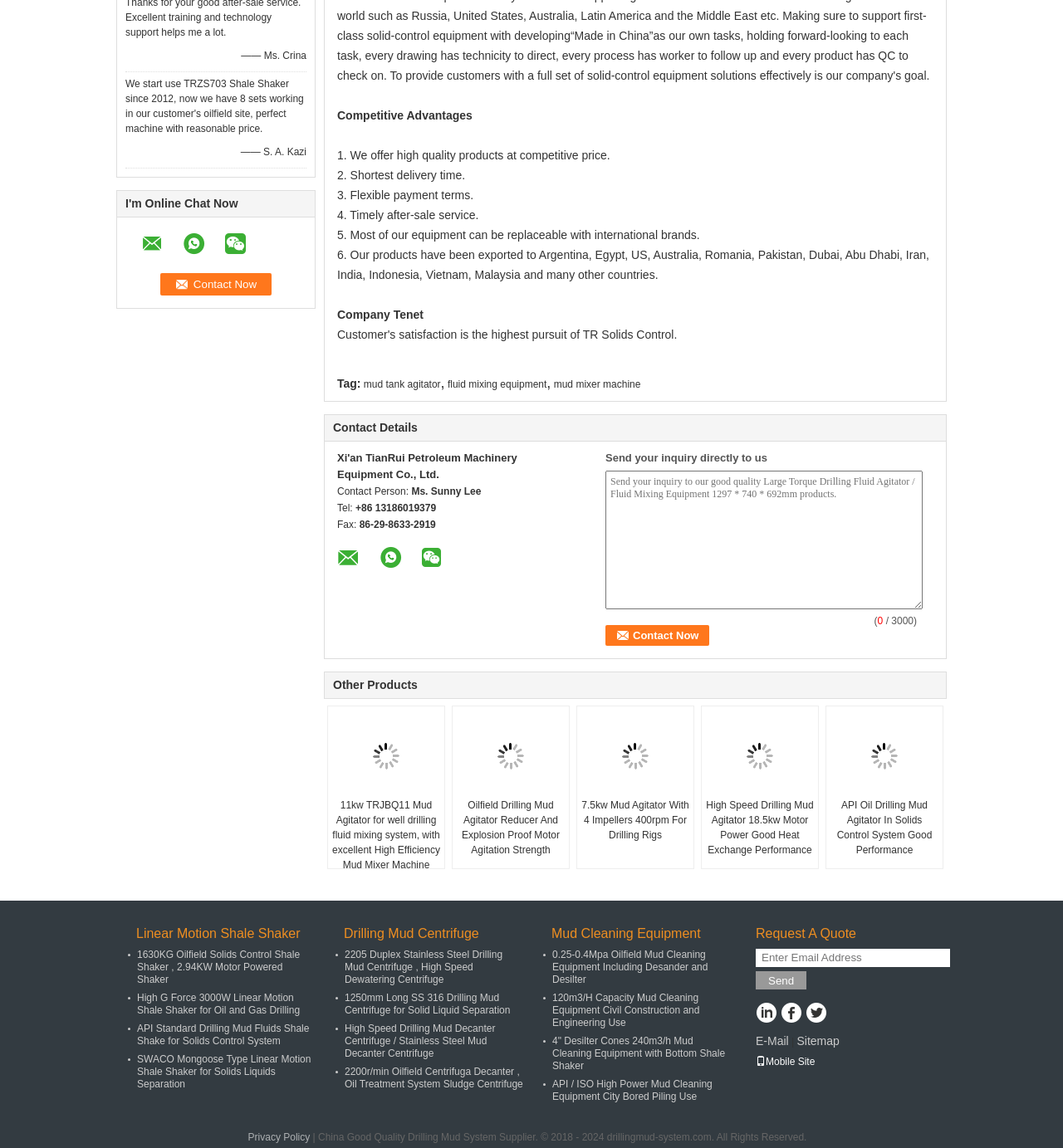Locate the bounding box coordinates of the element that should be clicked to fulfill the instruction: "Enter your inquiry in the text box".

[0.57, 0.41, 0.868, 0.531]